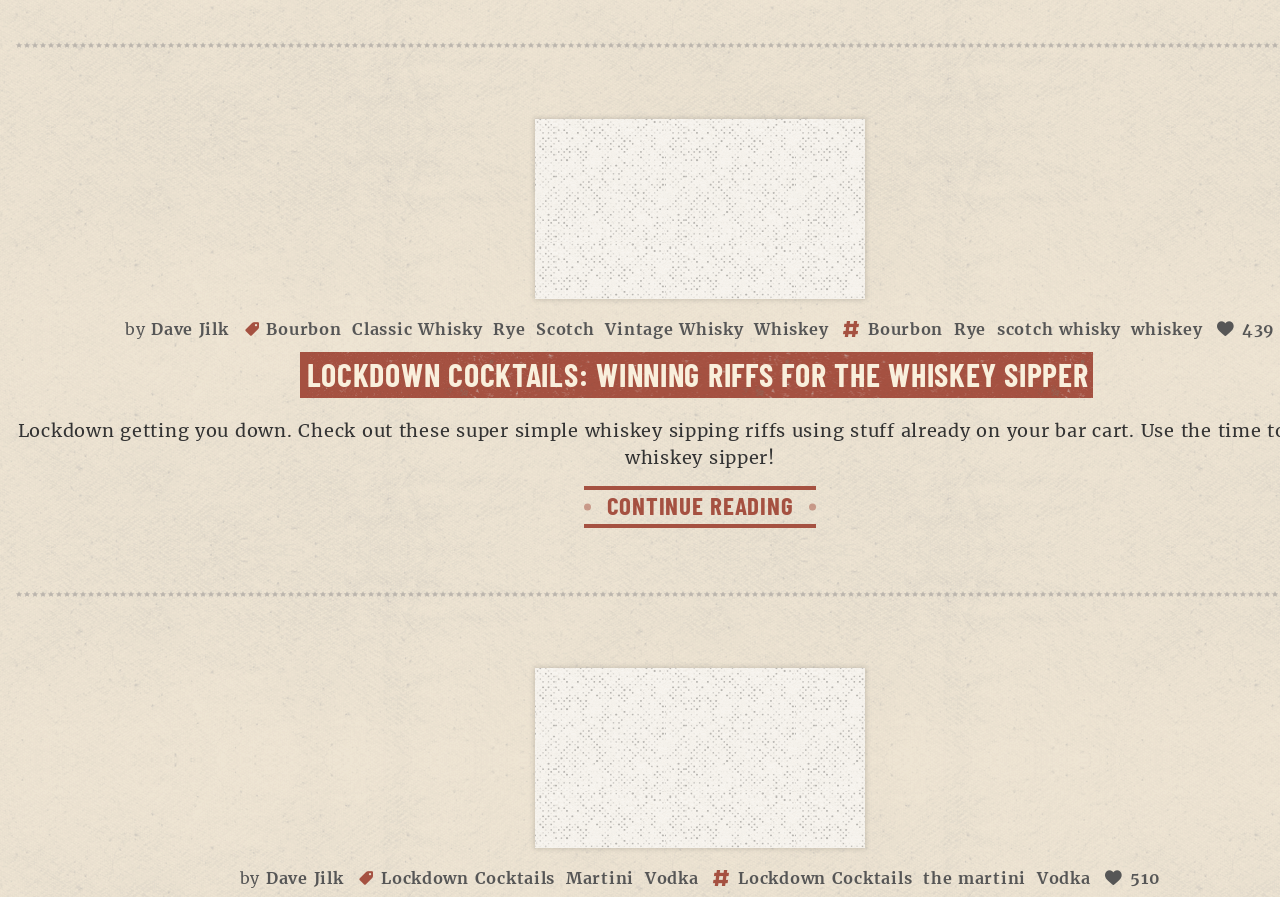Please find the bounding box coordinates of the element that must be clicked to perform the given instruction: "Read Lockdown Cocktails article". The coordinates should be four float numbers from 0 to 1, i.e., [left, top, right, bottom].

[0.239, 0.392, 0.854, 0.443]